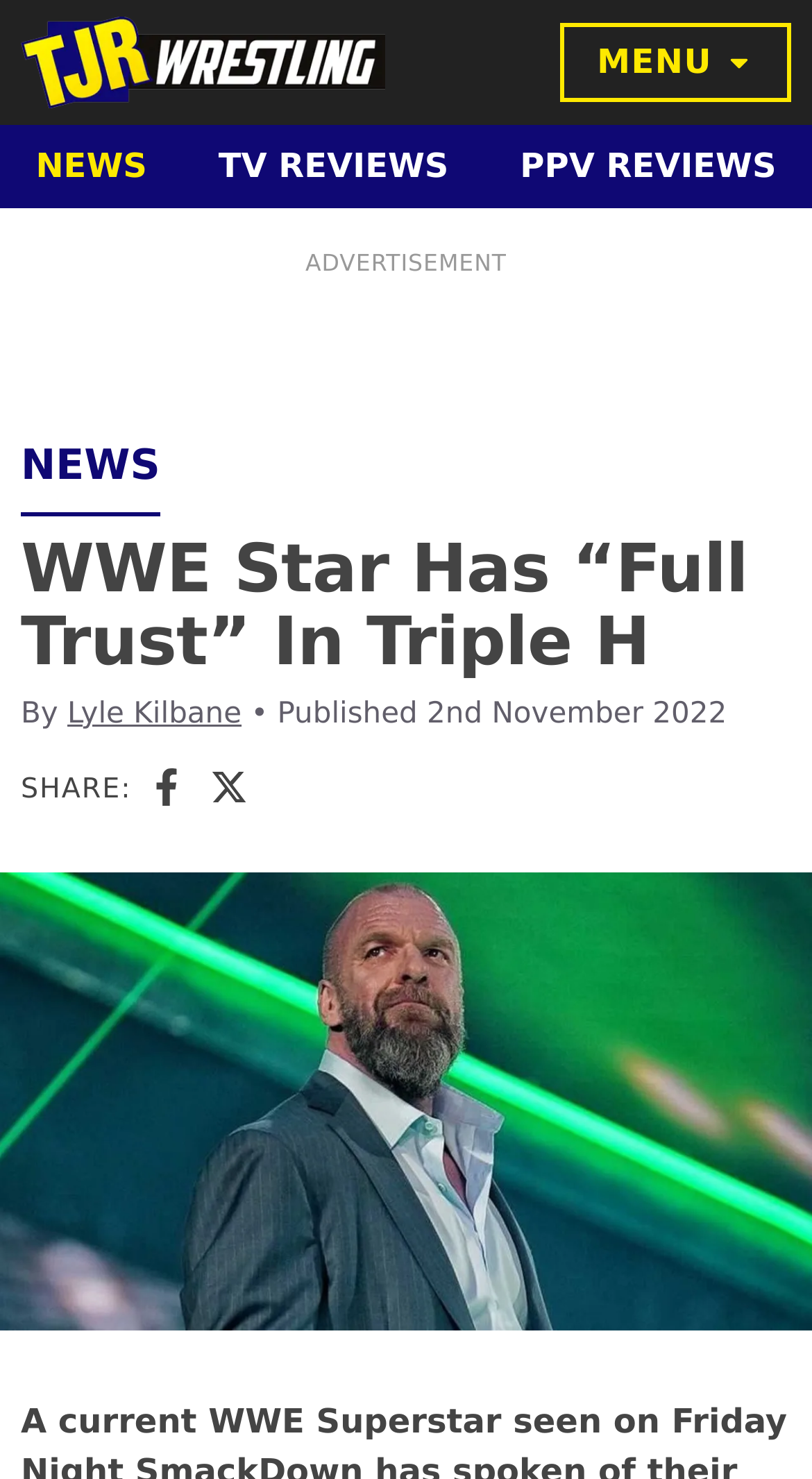Please specify the bounding box coordinates of the clickable region to carry out the following instruction: "Share on Facebook". The coordinates should be four float numbers between 0 and 1, in the format [left, top, right, bottom].

[0.183, 0.517, 0.229, 0.544]